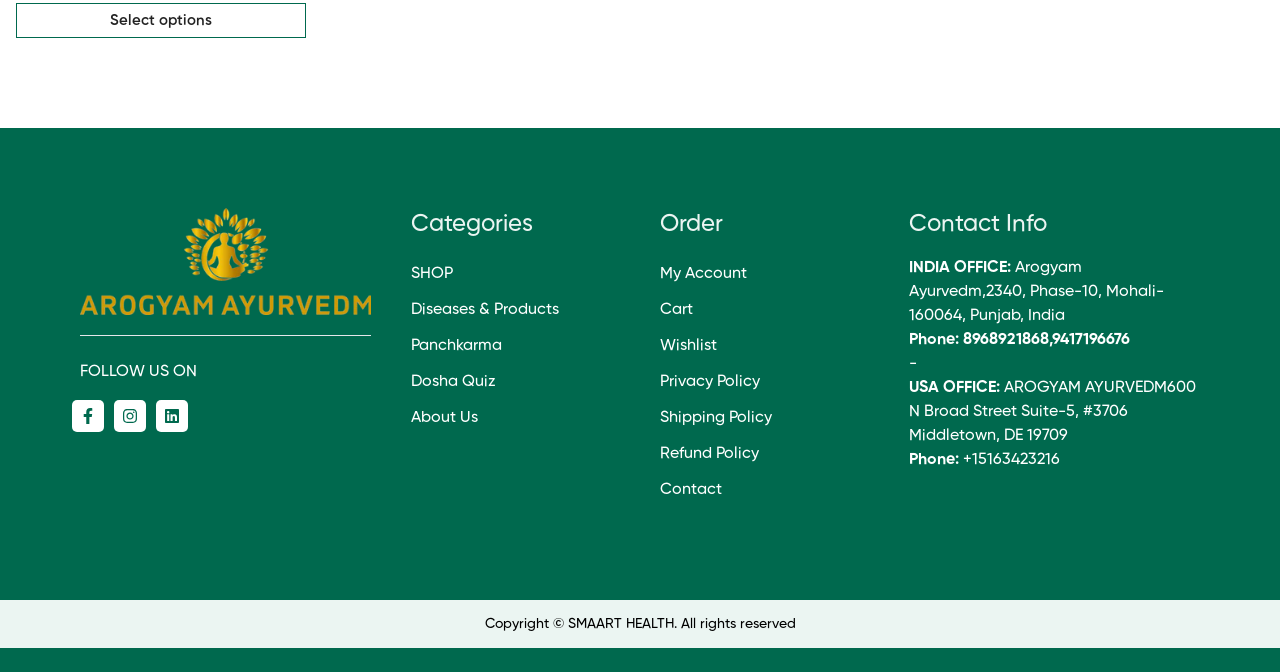Determine the bounding box coordinates of the clickable region to carry out the instruction: "Go to the 'SHOP' page".

[0.321, 0.389, 0.354, 0.425]